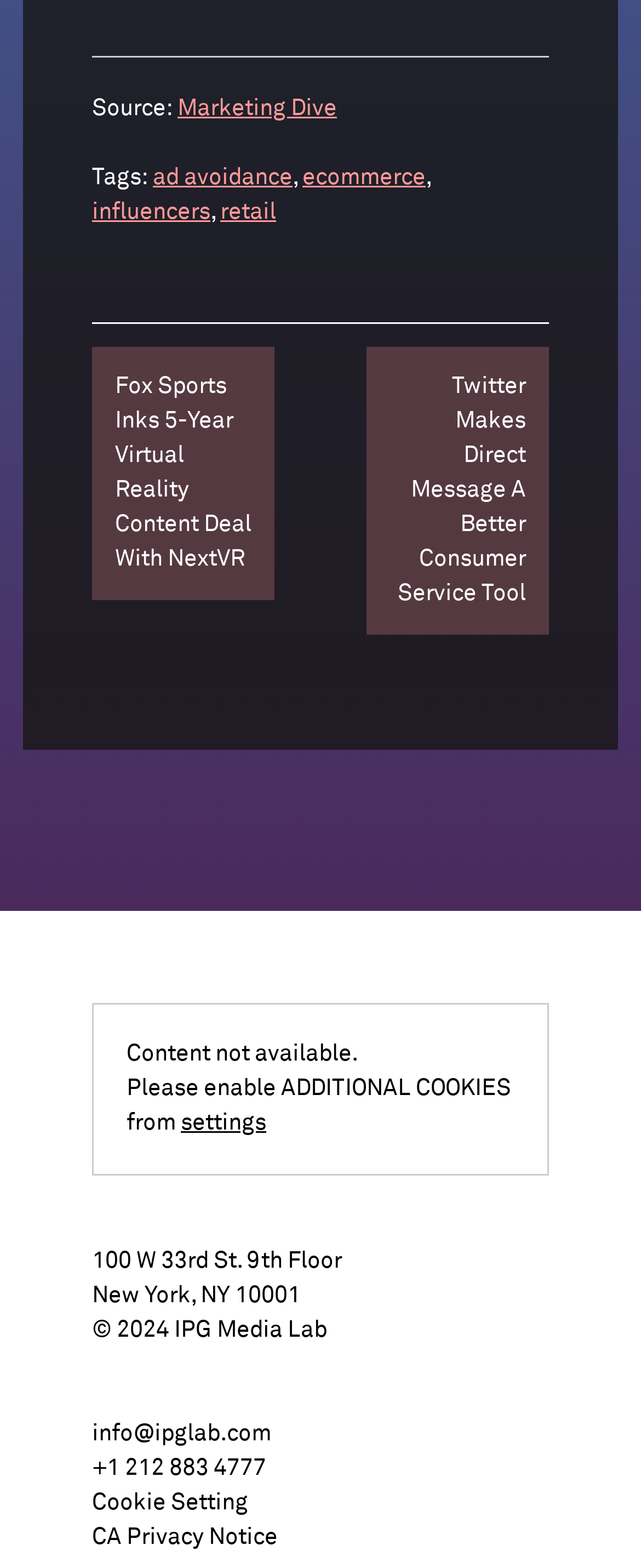What are the tags related to the article?
Give a comprehensive and detailed explanation for the question.

The tags related to the article are 'ad avoidance', 'ecommerce', 'influencers', and 'retail' which are link elements located in the footer section of the webpage.